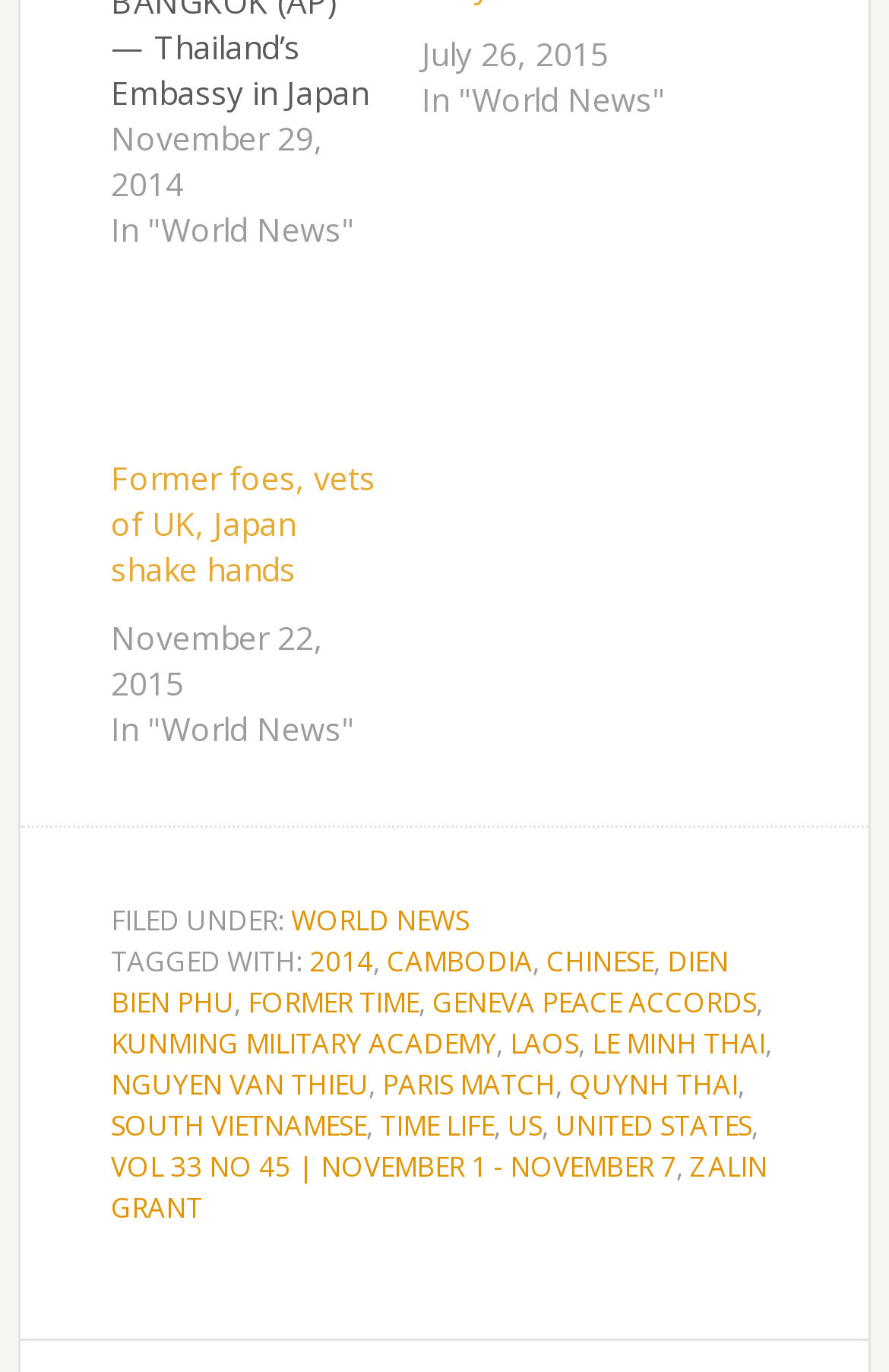Locate the bounding box coordinates of the area you need to click to fulfill this instruction: 'Click on antibodies'. The coordinates must be in the form of four float numbers ranging from 0 to 1: [left, top, right, bottom].

None